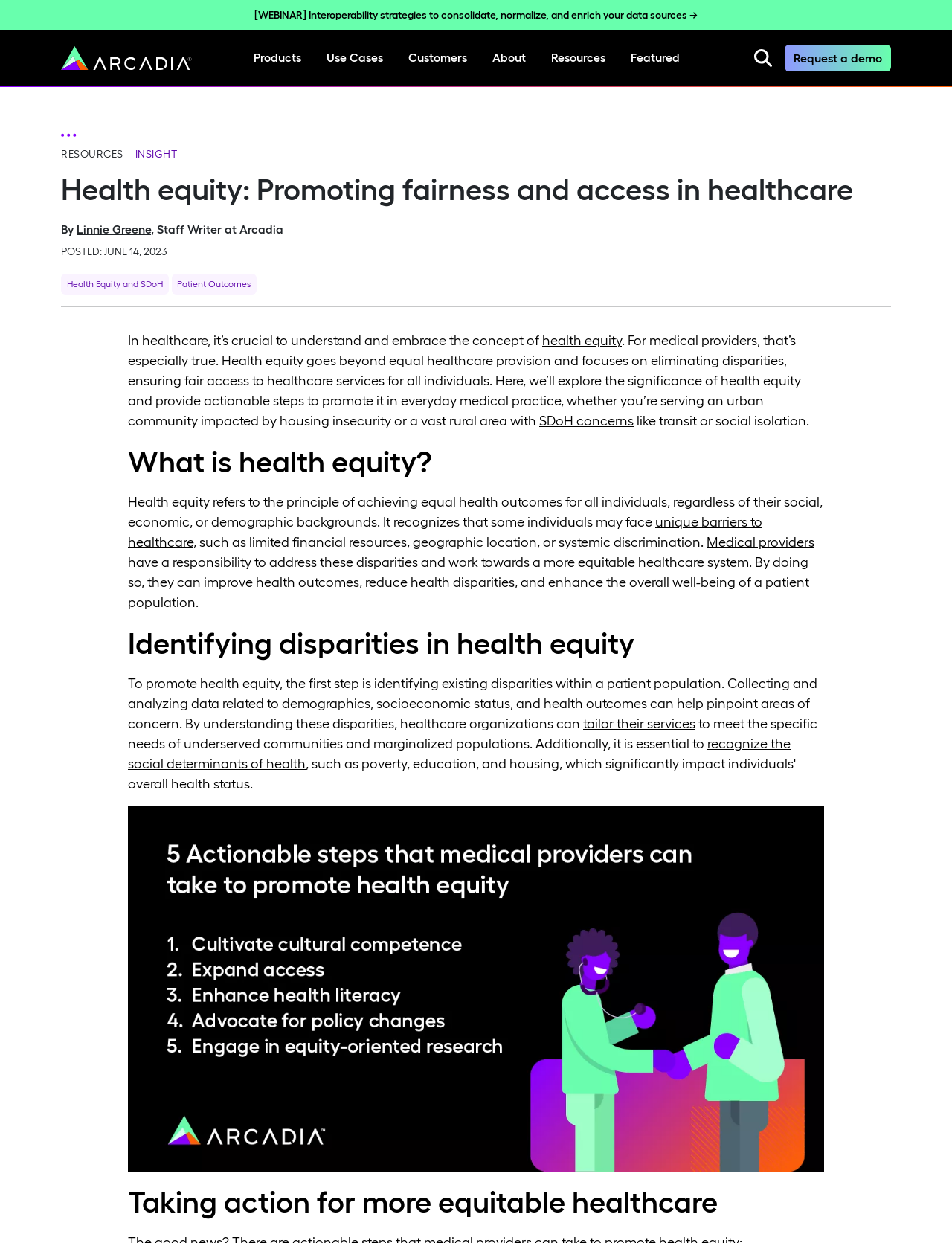Please mark the clickable region by giving the bounding box coordinates needed to complete this instruction: "Read the article by Linnie Greene".

[0.08, 0.179, 0.159, 0.19]